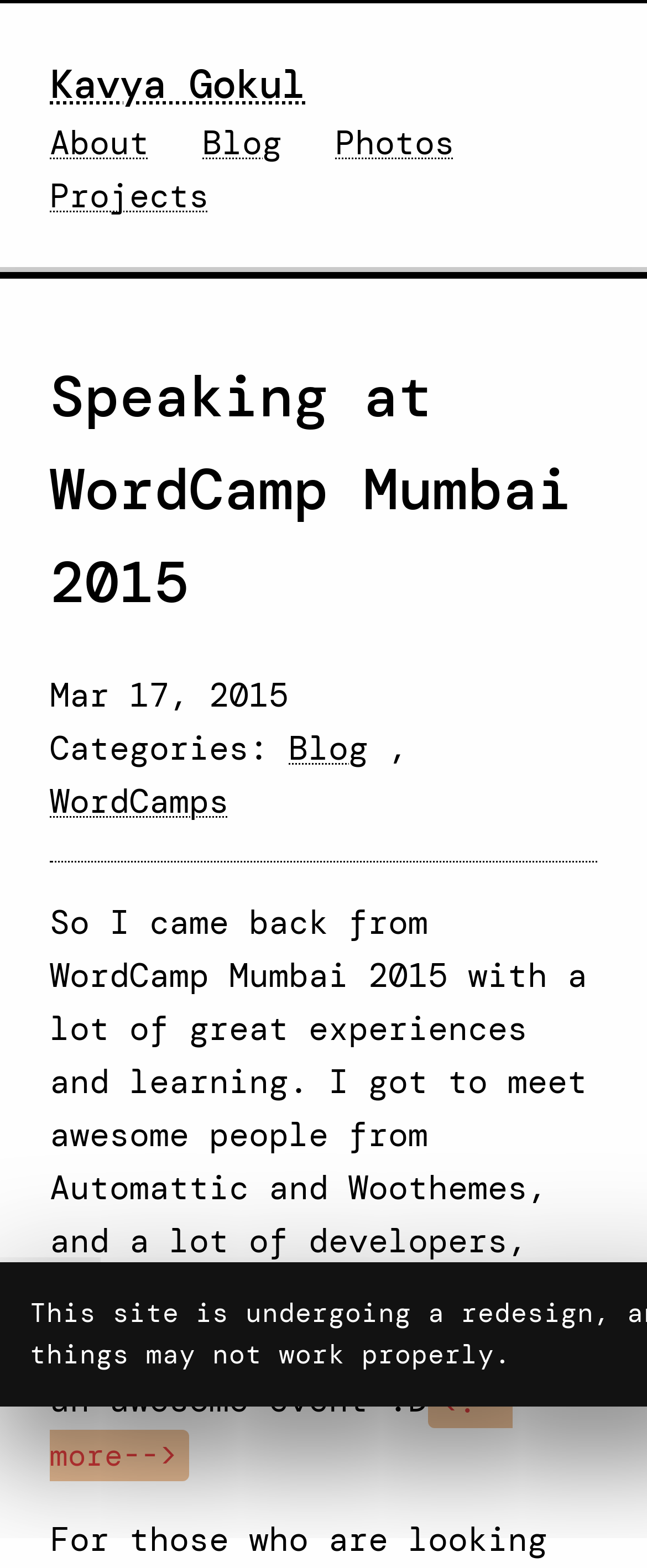Write an extensive caption that covers every aspect of the webpage.

The webpage is about Kavya Gokul, with a prominent heading at the top left corner displaying the name. Below the heading, there are four navigation links: "About", "Blog", "Photos", and "Projects", arranged horizontally across the top of the page.

The main content of the page is a blog post titled "Speaking at WordCamp Mumbai 2015", which takes up most of the page's real estate. The post's content is a summary of Kavya's experience at the event, mentioning the people she met and the learning experiences she had.

At the bottom of the page, there is a footer section that contains a timestamp "Mar 17, 2015", followed by a list of categories, including "Blog" and "WordCamps", separated by commas.